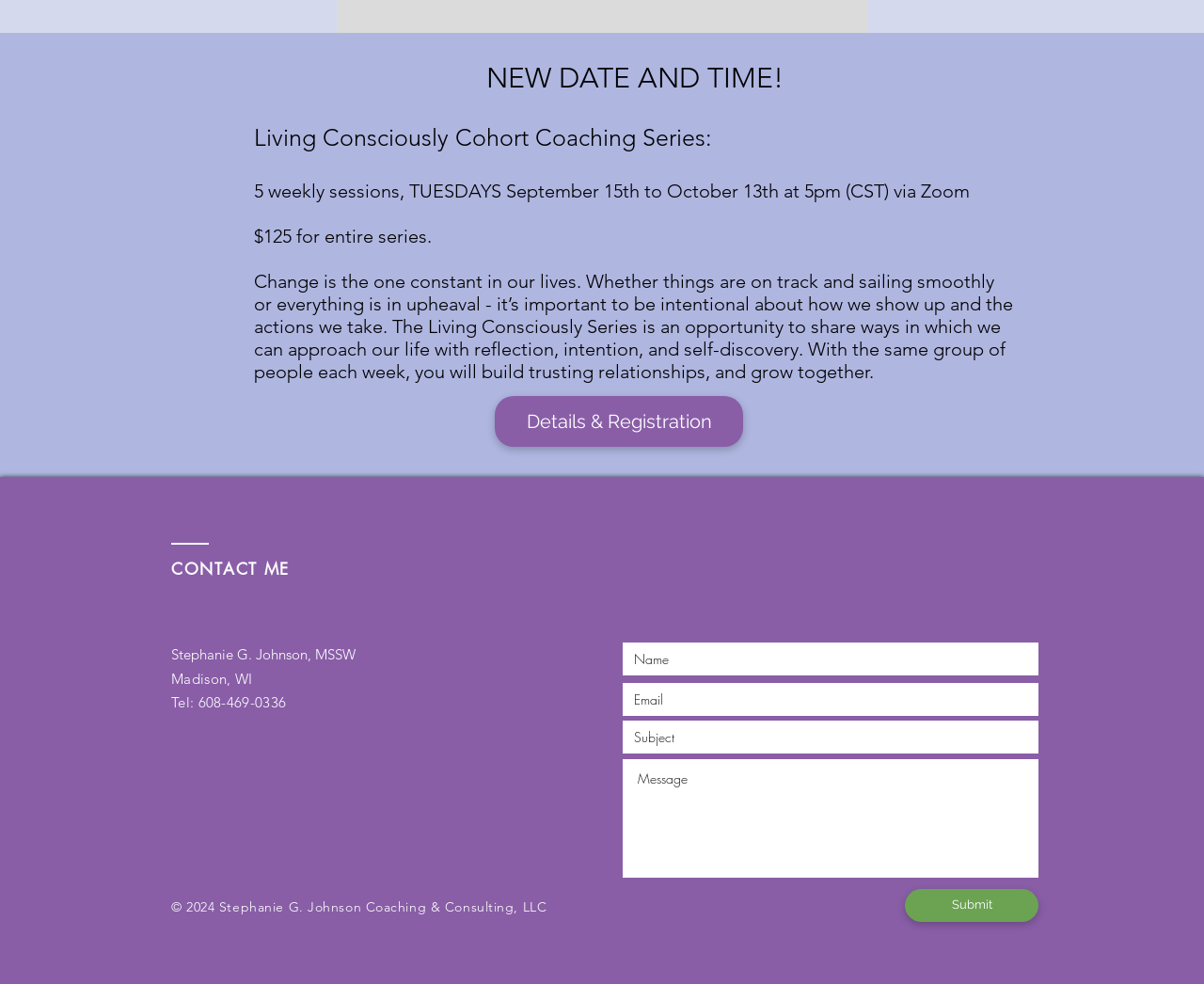What is the name of the coach?
Using the image as a reference, give a one-word or short phrase answer.

Stephanie G. Johnson